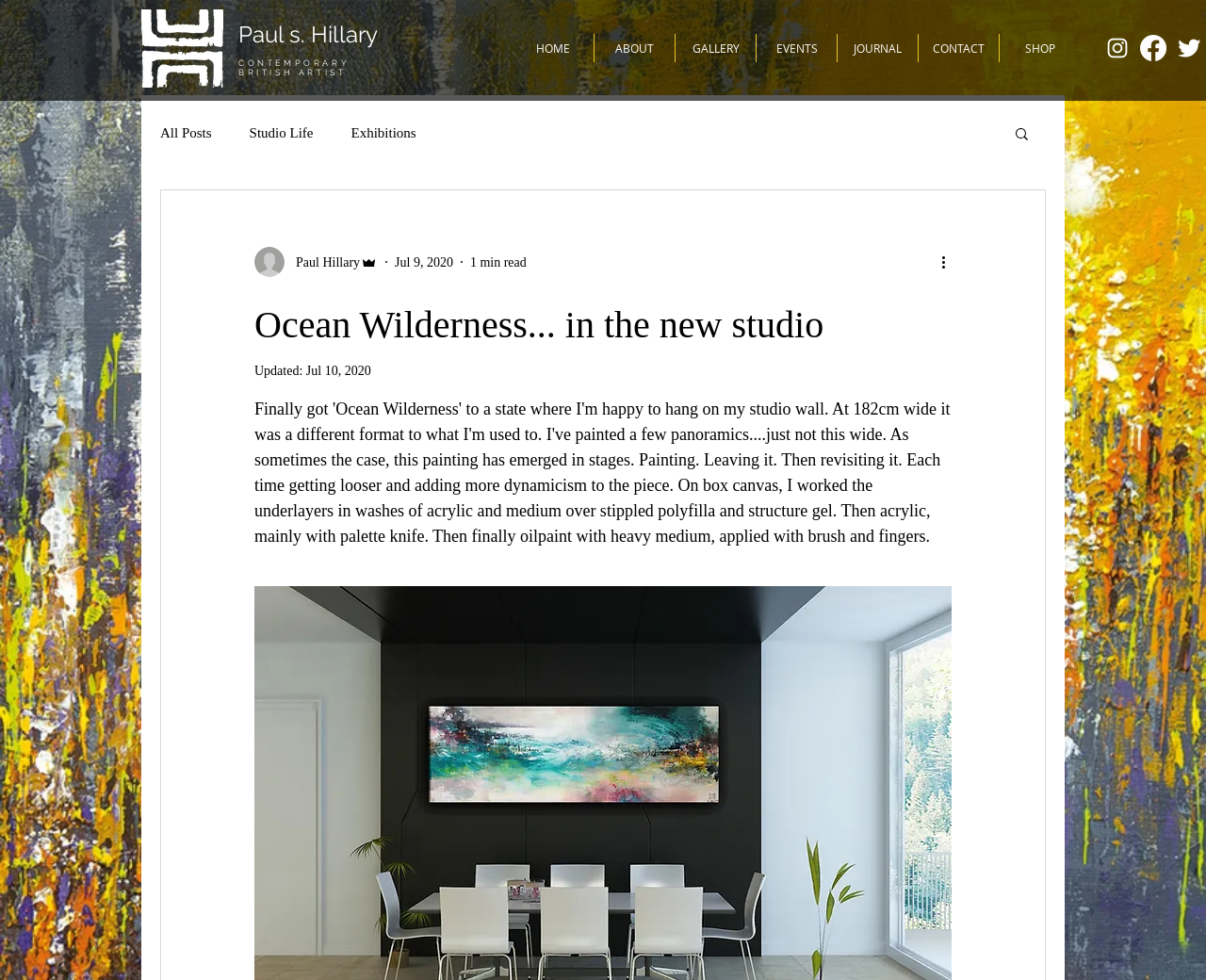Provide a brief response using a word or short phrase to this question:
What is the date of the blog post?

Jul 9, 2020